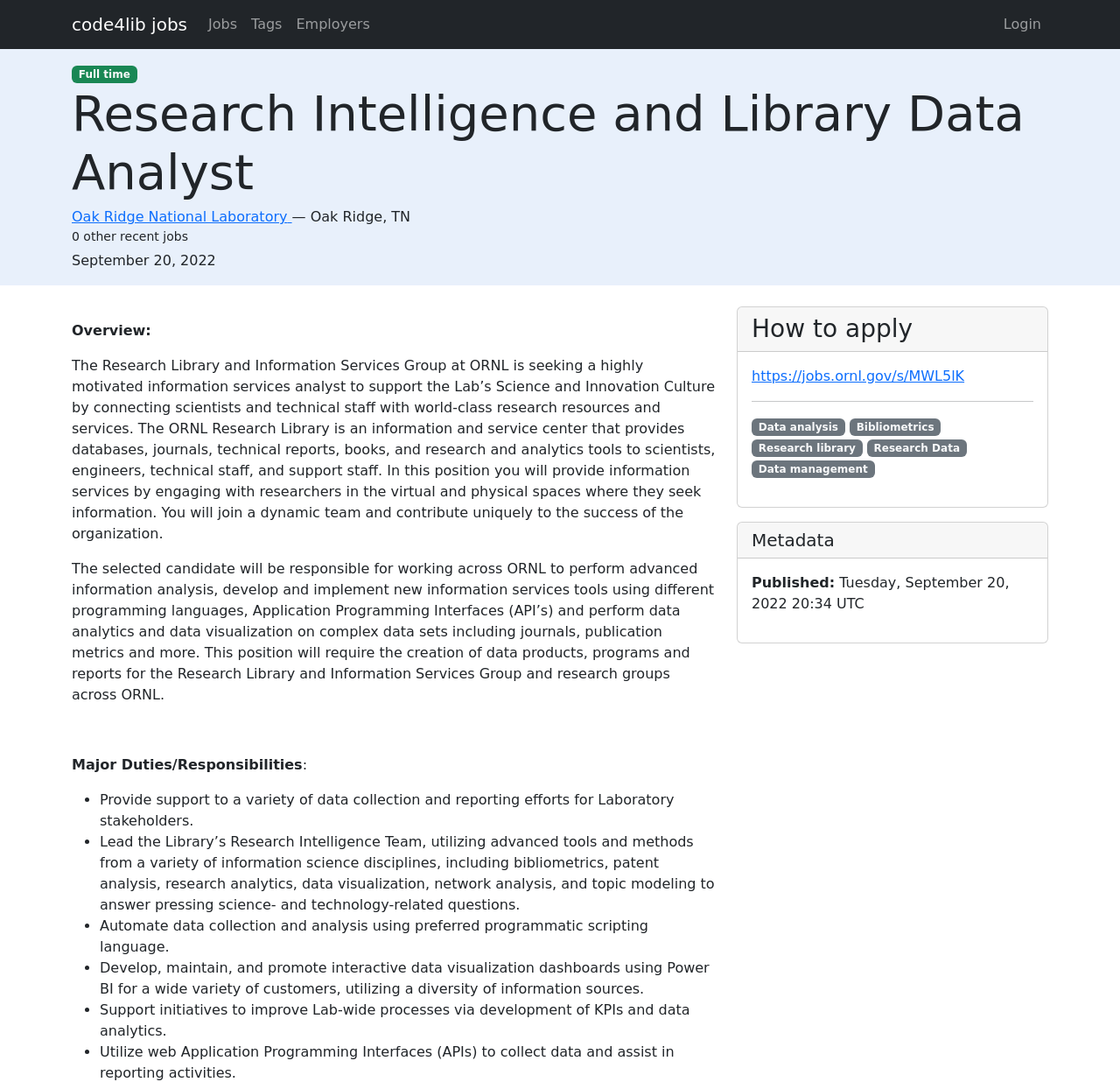Please give a succinct answer to the question in one word or phrase:
What is the main responsibility of the job?

Provide support to a variety of data collection and reporting efforts